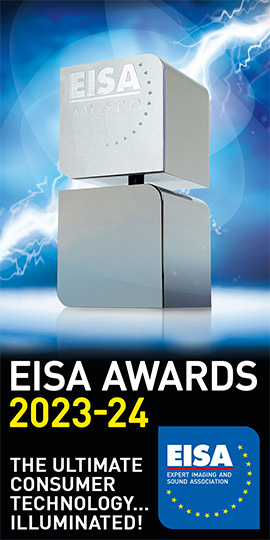What is engraved on the front of the trophy?
Based on the image, please offer an in-depth response to the question.

The caption explicitly states that the words 'EISA AWARDS' are prominently engraved on the front of the sleek, modern trophy design.